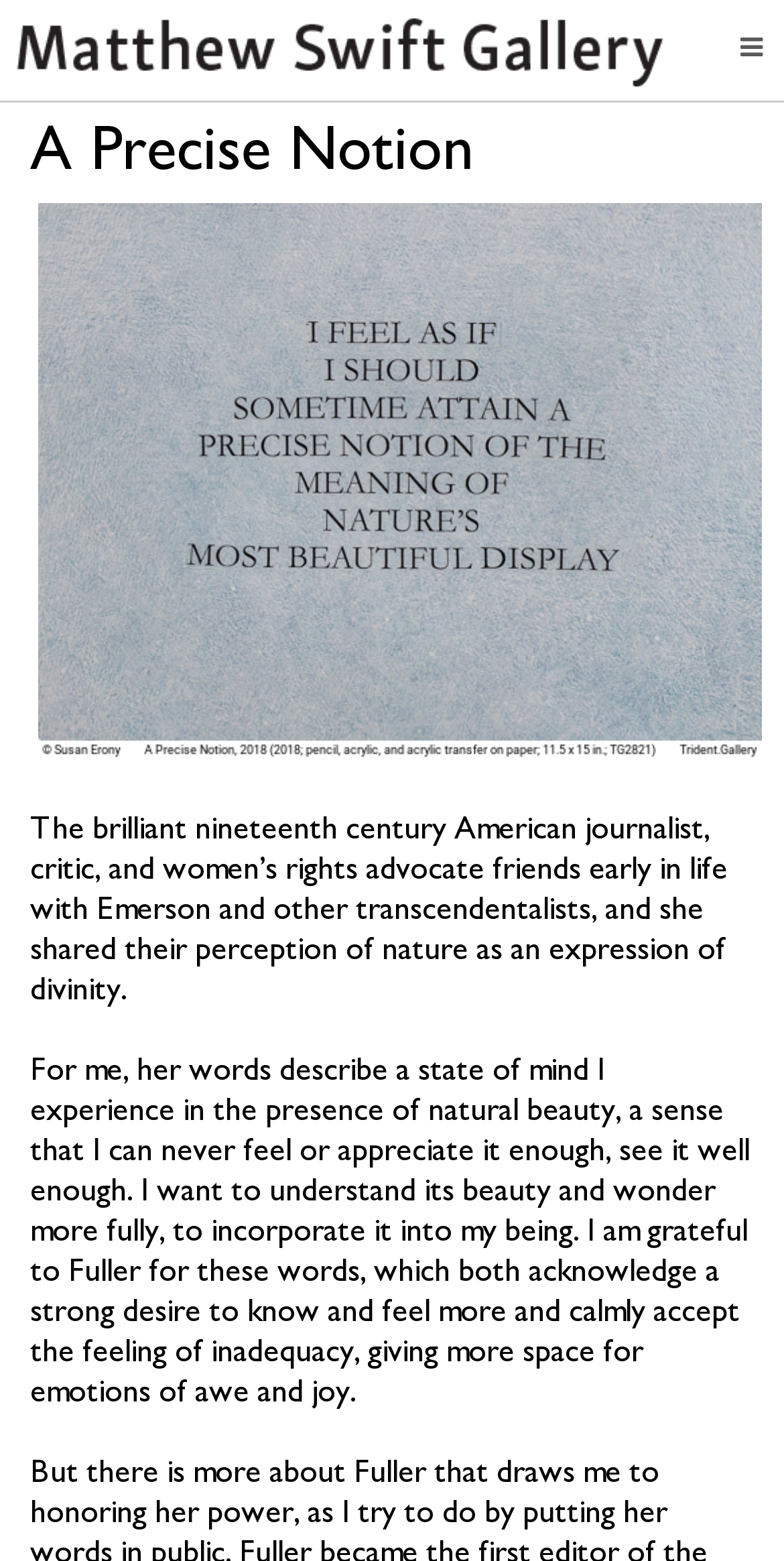Can you give a comprehensive explanation to the question given the content of the image?
What is the relationship between the person and Emerson?

The StaticText element states that the person 'friends early in life with Emerson and other transcendentalists', which suggests that the person had a close personal relationship with Emerson and other like-minded individuals.